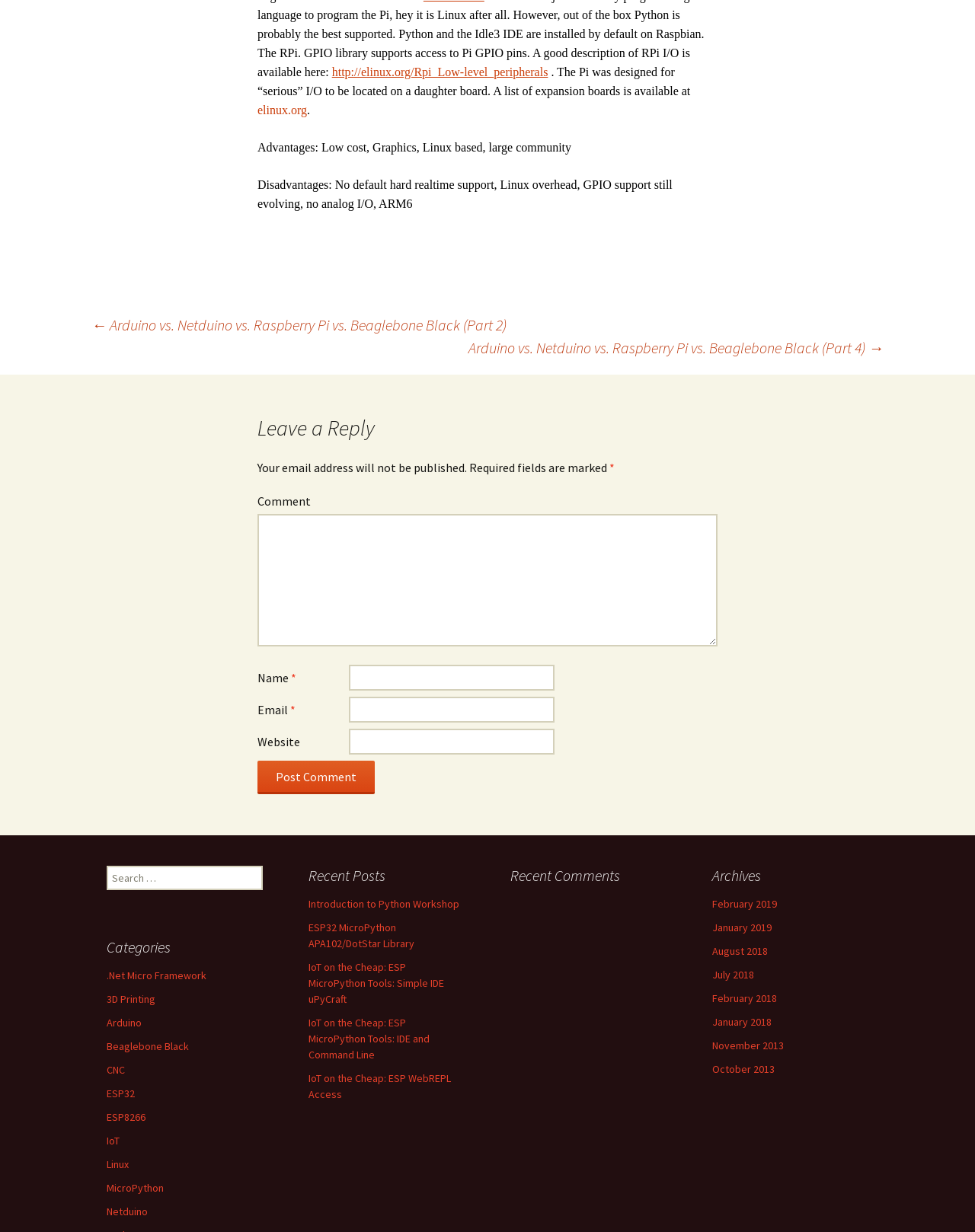Given the webpage screenshot and the description, determine the bounding box coordinates (top-left x, top-left y, bottom-right x, bottom-right y) that define the location of the UI element matching this description: Introduction to Python Workshop

[0.316, 0.728, 0.471, 0.739]